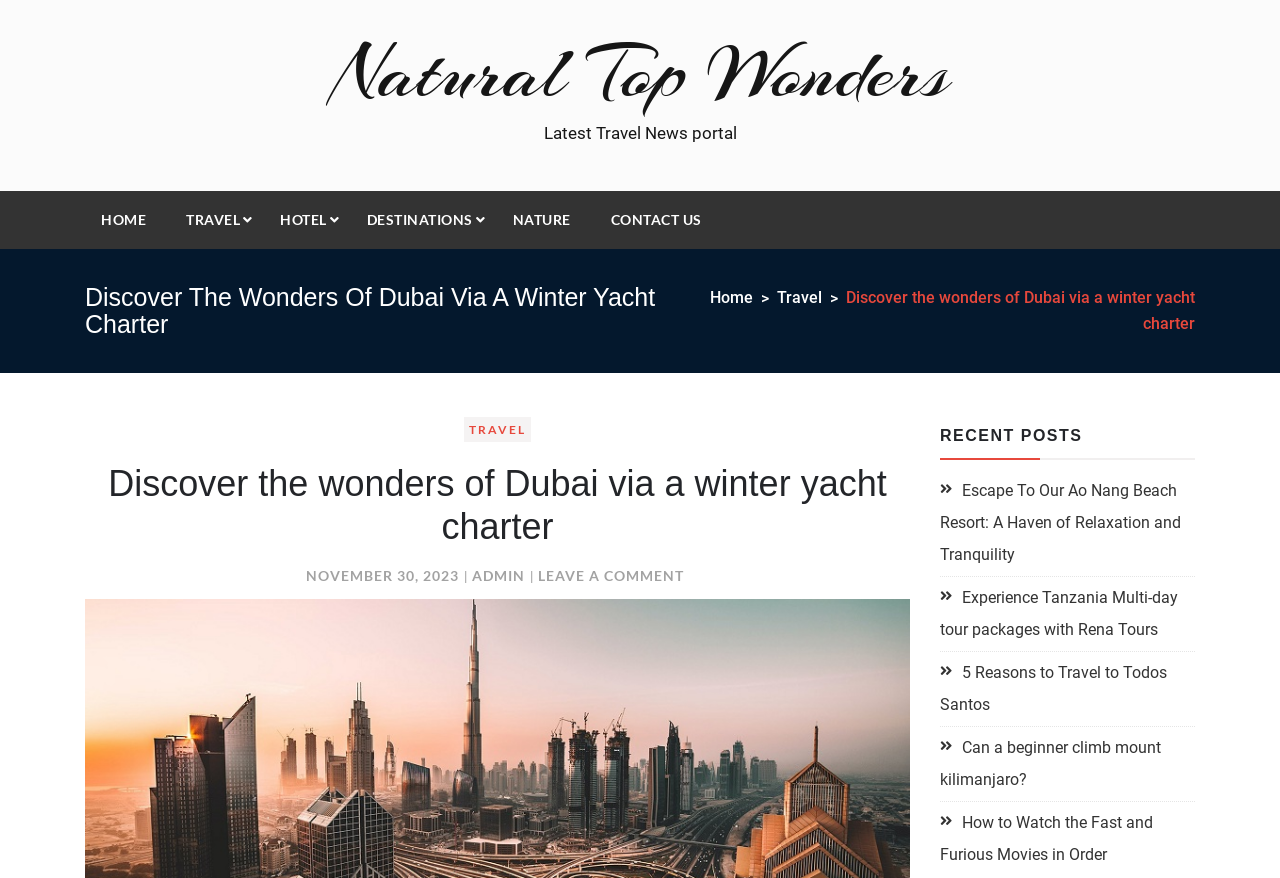Please provide a comprehensive answer to the question below using the information from the image: What are the recent posts on the website?

I found the recent posts section by looking at the heading 'RECENT POSTS' and the links below it, which appear to be a list of travel-related articles, such as 'Escape To Our Ao Nang Beach Resort' and 'Experience Tanzania Multi-day tour packages with Rena Tours'.